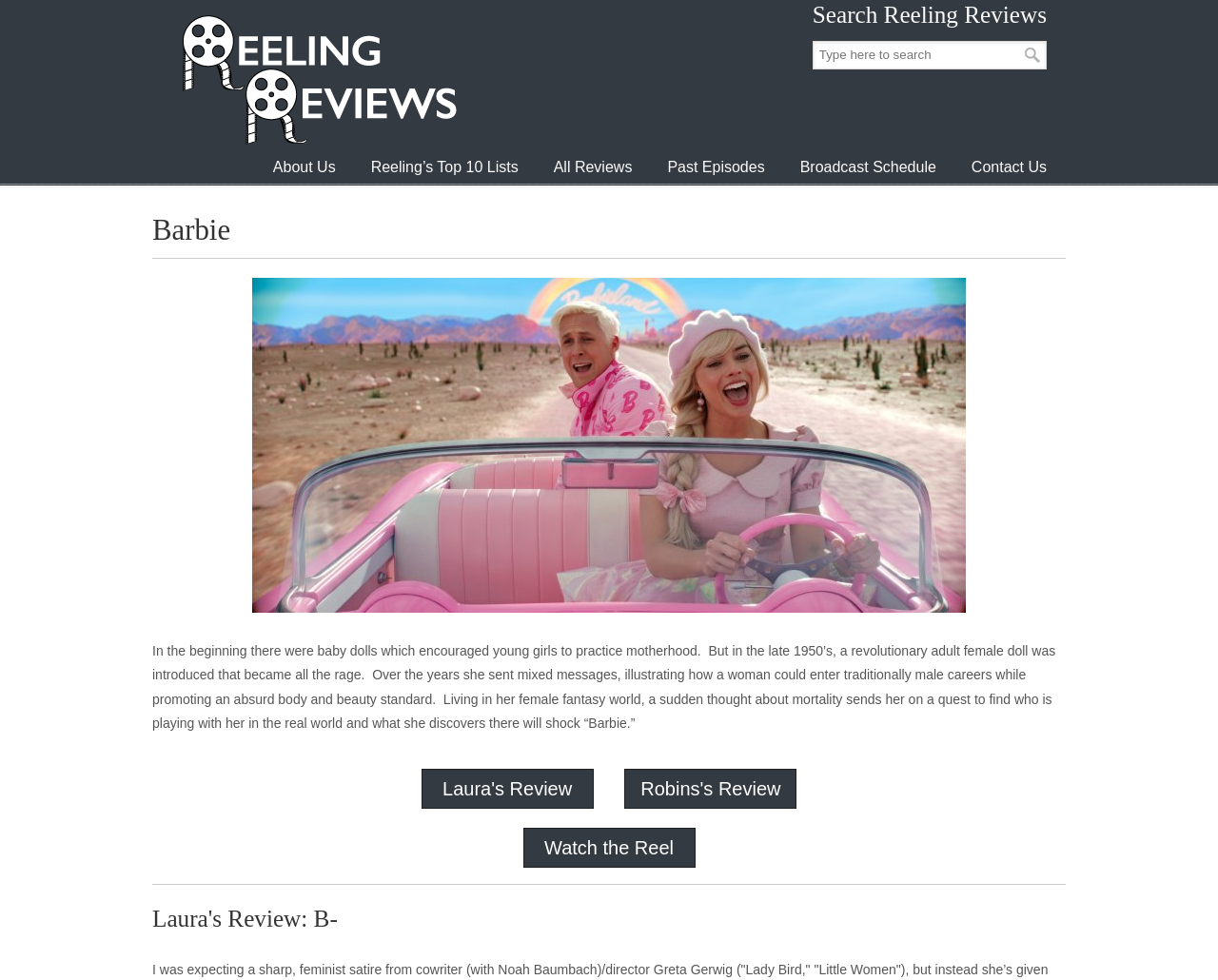Using the information in the image, give a detailed answer to the following question: How many reviews are listed on the webpage?

There are two reviews listed on the webpage, namely 'Laura's Review' and 'Robins's Review', which are linked to their respective pages.